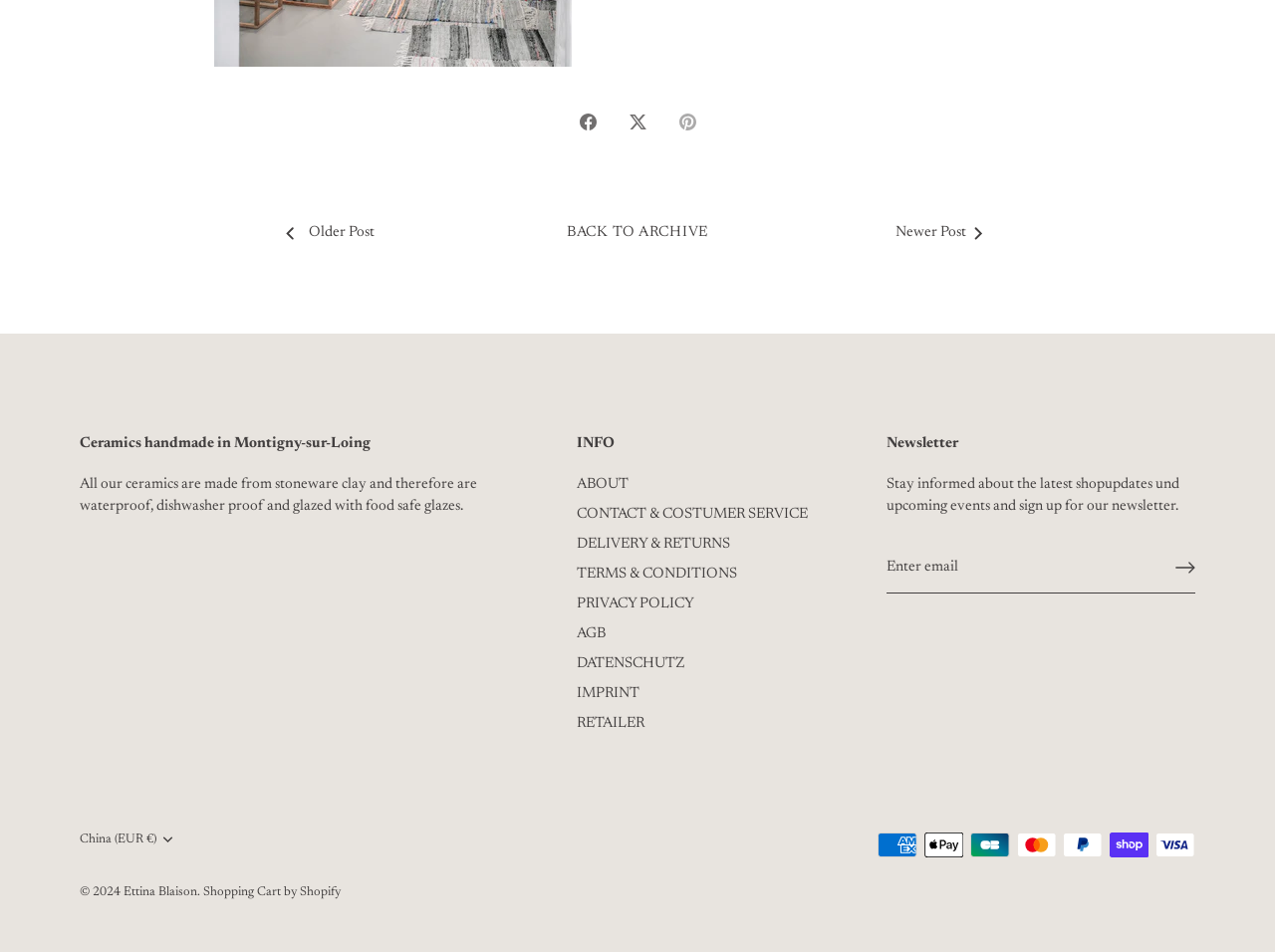Please identify the bounding box coordinates of the element I need to click to follow this instruction: "Change the currency".

[0.062, 0.874, 0.158, 0.891]